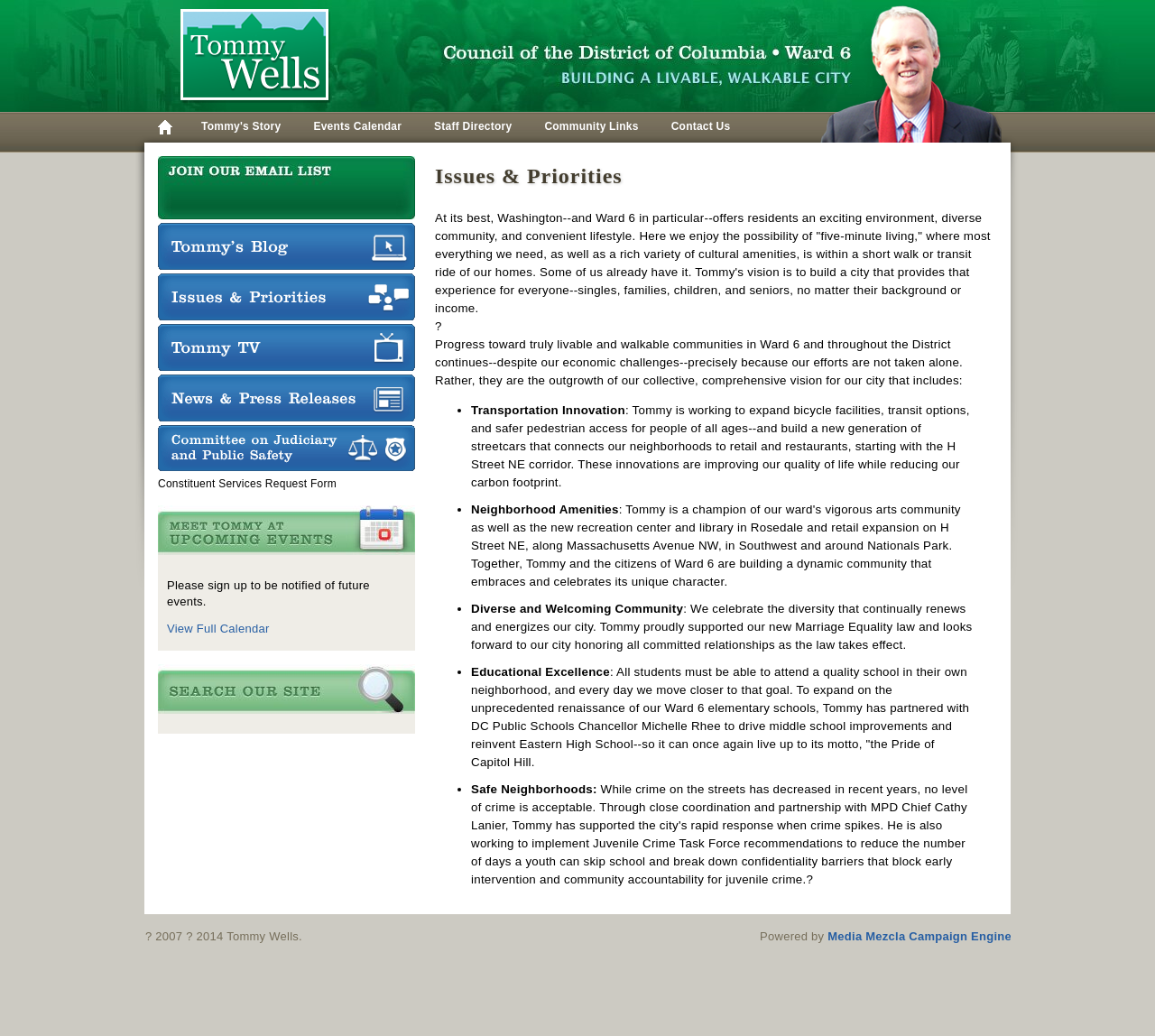What is the name of the council member?
Examine the image closely and answer the question with as much detail as possible.

The name of the council member can be found in the link 'Tommy Wells: Council of the District of Columbia, Ward 6' at the top of the webpage, which suggests that the webpage is about Tommy Wells, a council member of Ward 6 in the District of Columbia.